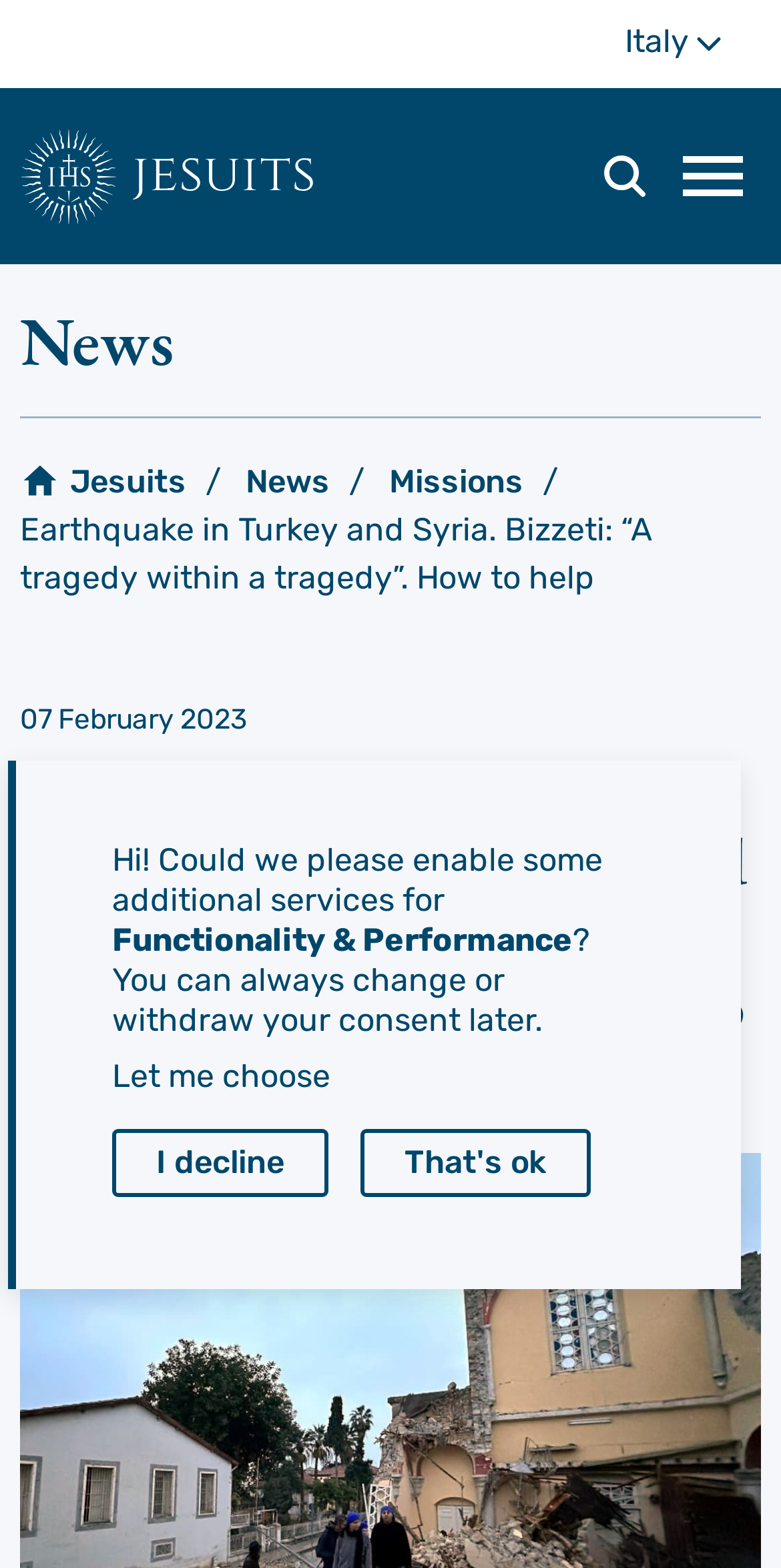What is the purpose of the 'Let me choose' link?
Using the image provided, answer with just one word or phrase.

To choose additional services